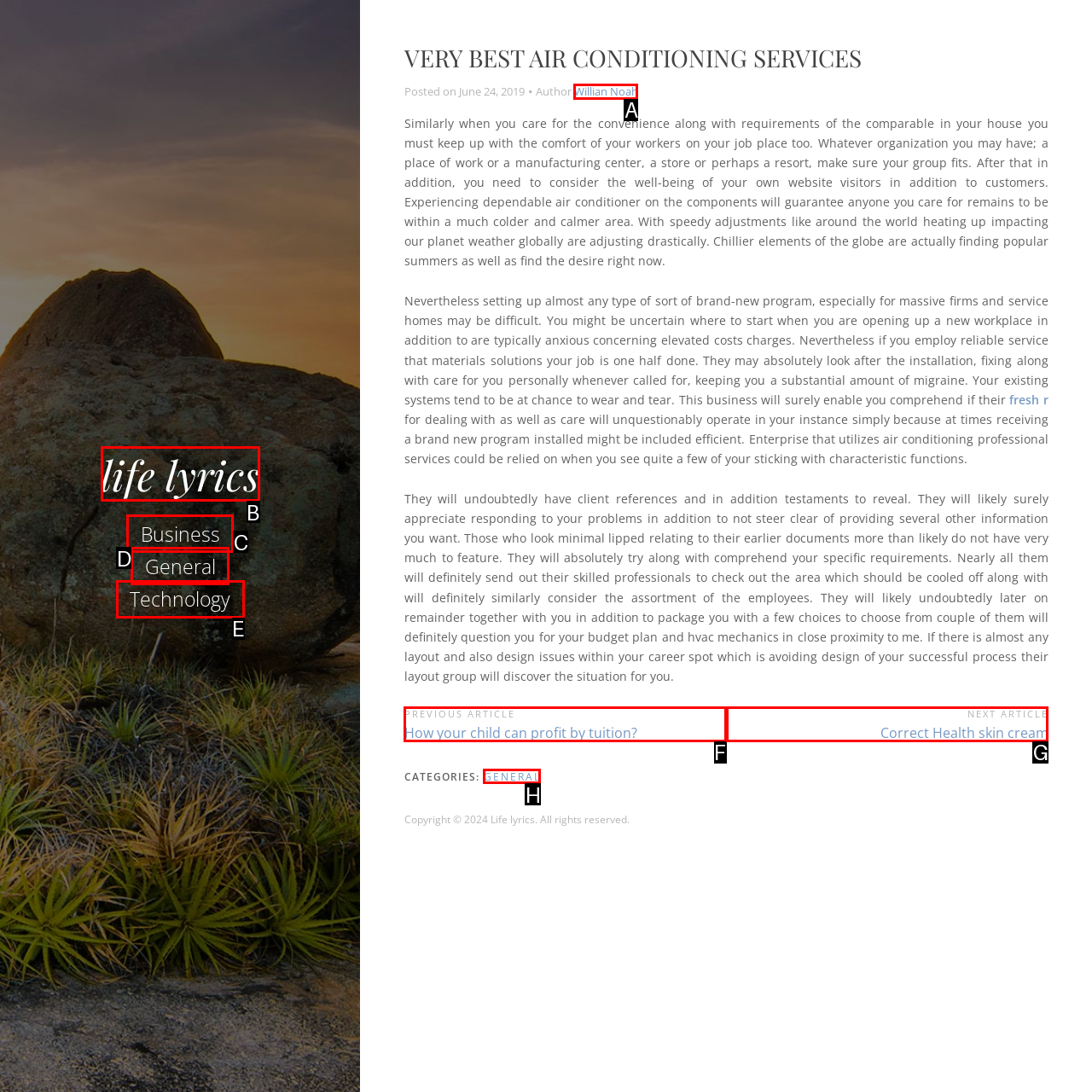Choose the HTML element that matches the description: General
Reply with the letter of the correct option from the given choices.

H